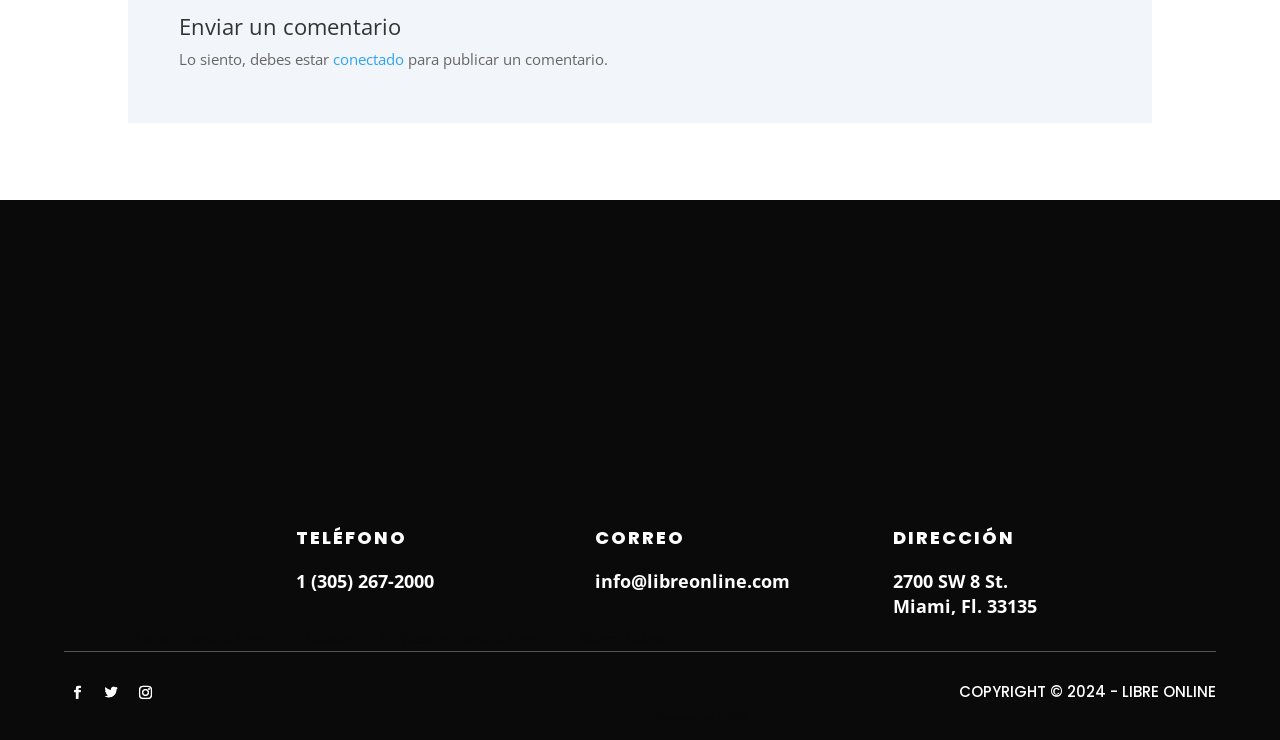What is the phone number?
Please provide a single word or phrase as the answer based on the screenshot.

1 (305) 267-2000